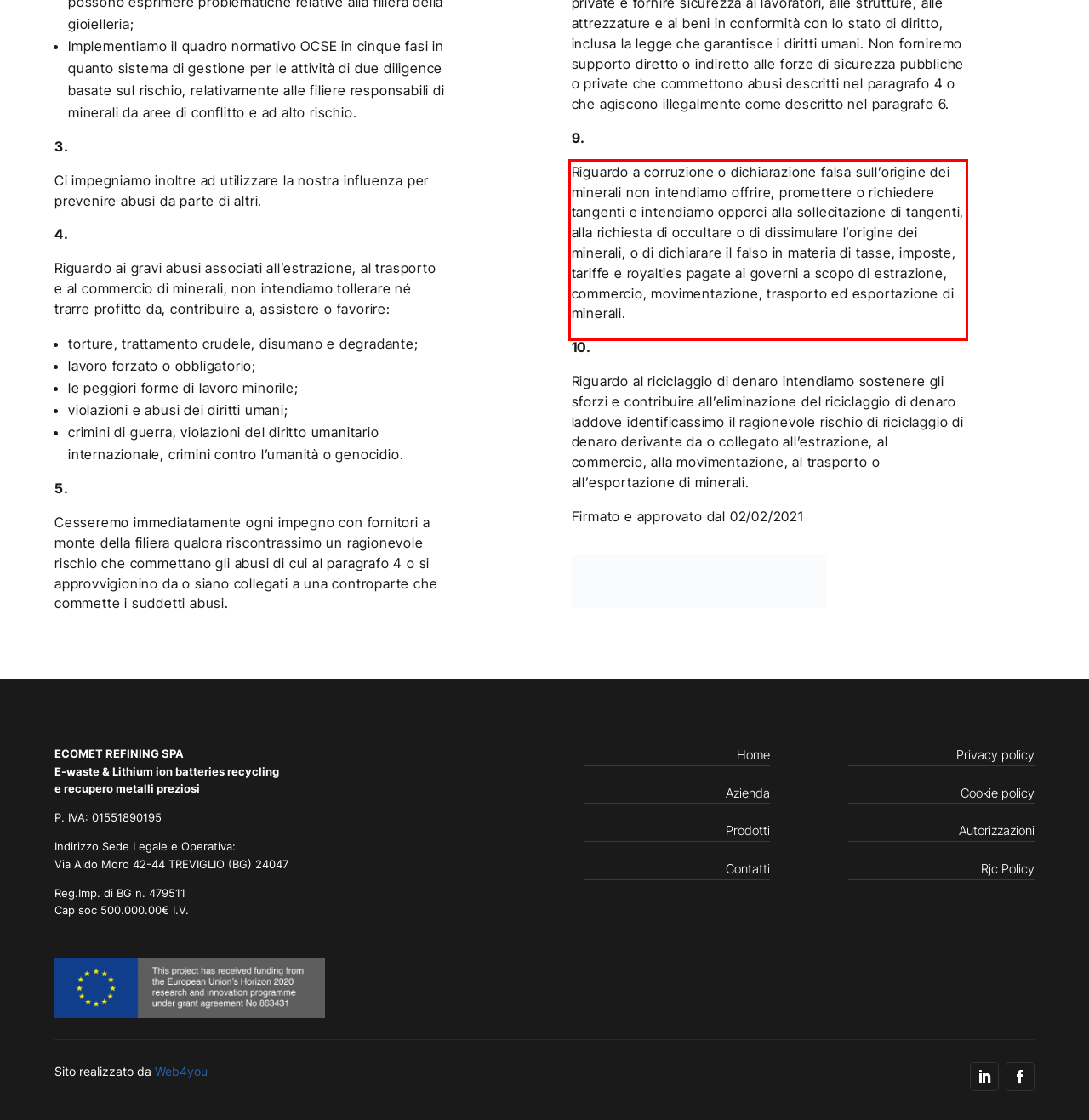You have a screenshot of a webpage where a UI element is enclosed in a red rectangle. Perform OCR to capture the text inside this red rectangle.

Riguardo a corruzione o dichiarazione falsa sull’origine dei minerali non intendiamo offrire, promettere o richiedere tangenti e intendiamo opporci alla sollecitazione di tangenti, alla richiesta di occultare o di dissimulare l’origine dei minerali, o di dichiarare il falso in materia di tasse, imposte, tariffe e royalties pagate ai governi a scopo di estrazione, commercio, movimentazione, trasporto ed esportazione di minerali.